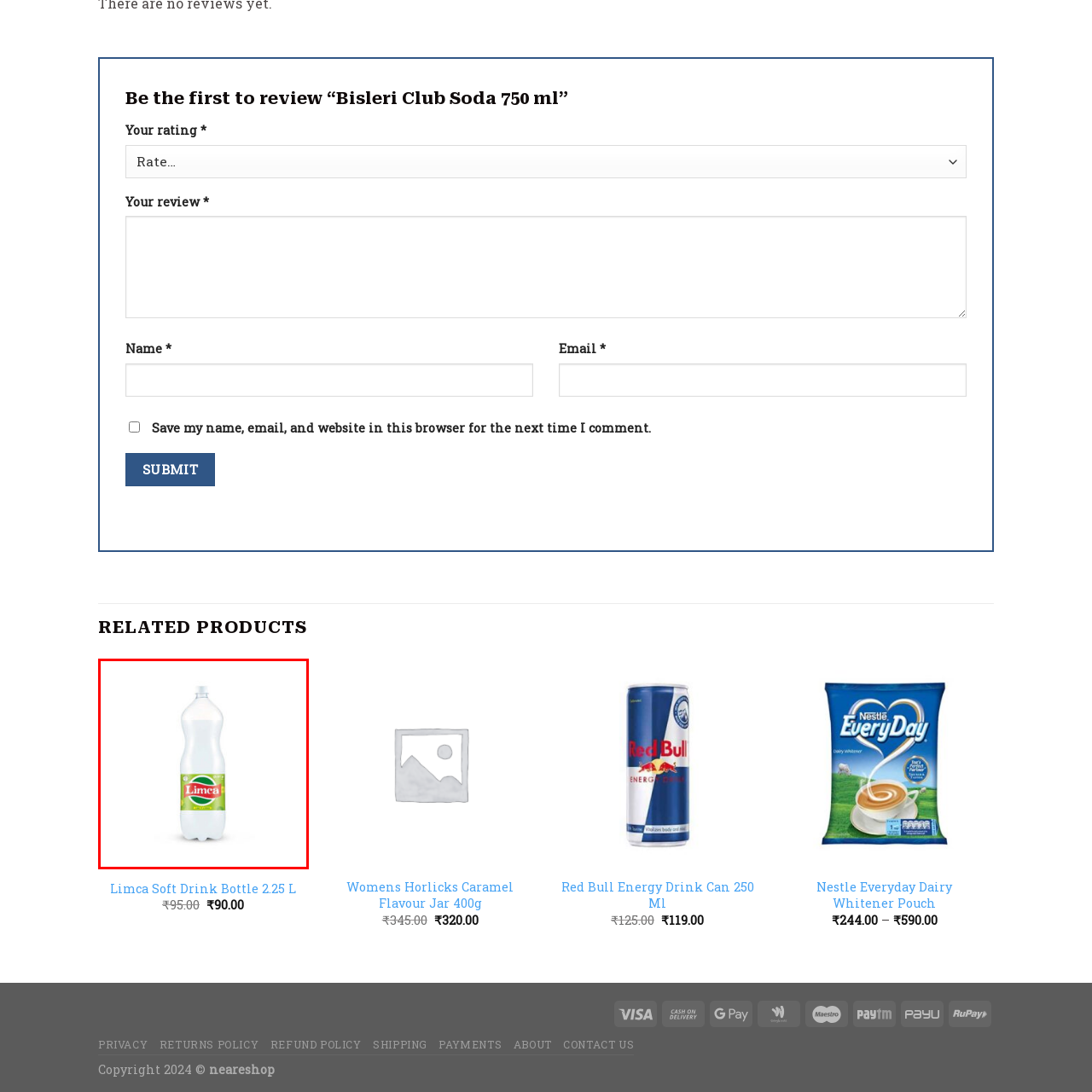Check the highlighted part in pink, What is the nature of the liquid in the bottle? 
Use a single word or phrase for your answer.

Crisp and bubbly